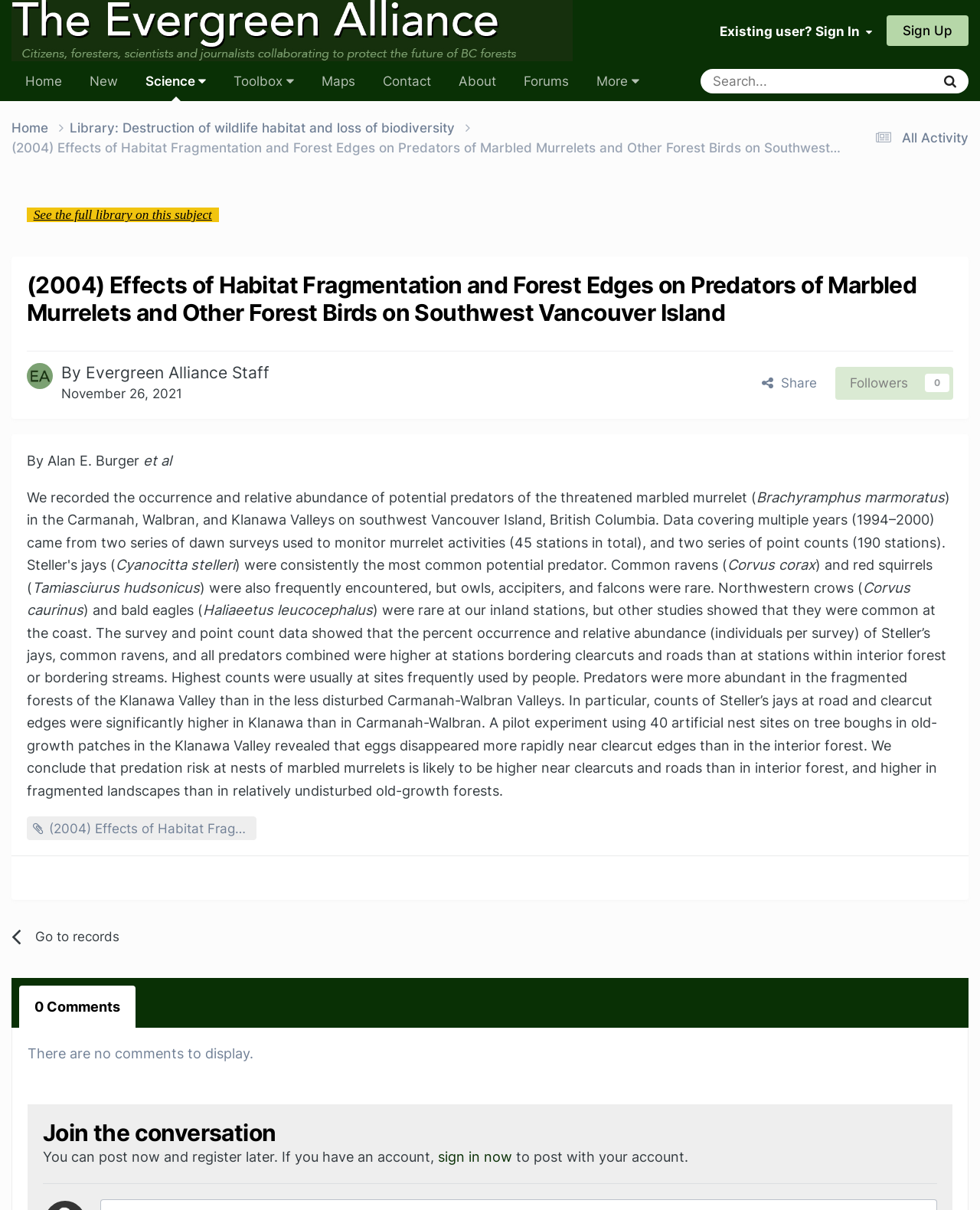Using the webpage screenshot and the element description Kontakt aufnehmen, determine the bounding box coordinates. Specify the coordinates in the format (top-left x, top-left y, bottom-right x, bottom-right y) with values ranging from 0 to 1.

None